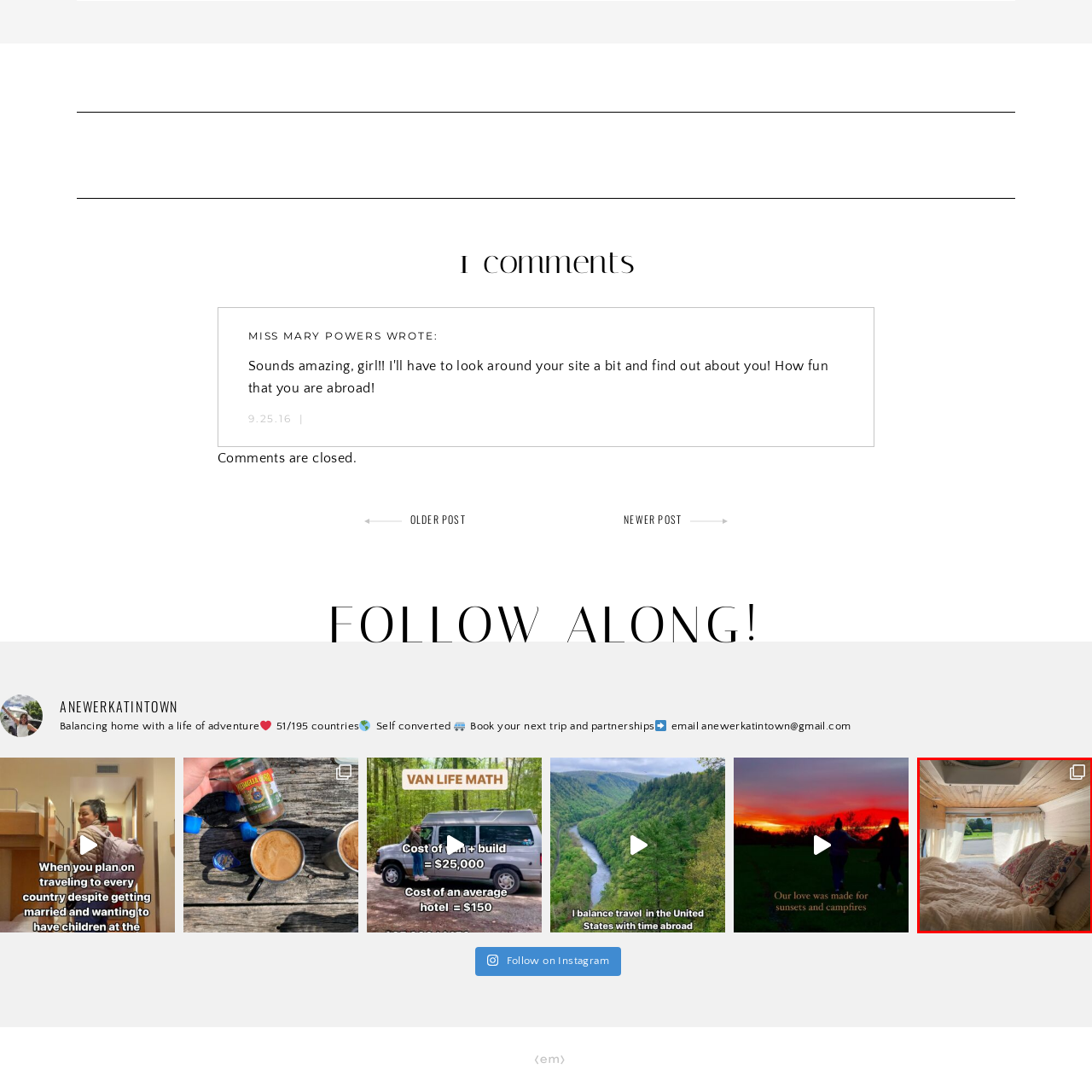Look at the image highlighted by the red boundary and answer the question with a succinct word or phrase:
What can be seen through the flowy curtains?

Outdoor view